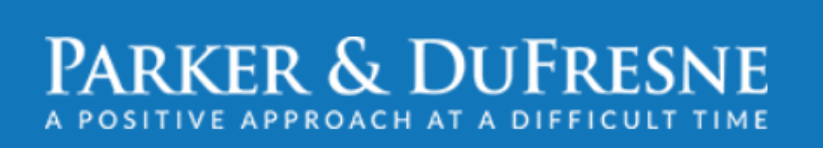What is the tagline of the law firm?
Based on the image content, provide your answer in one word or a short phrase.

A Positive Approach at a Difficult Time